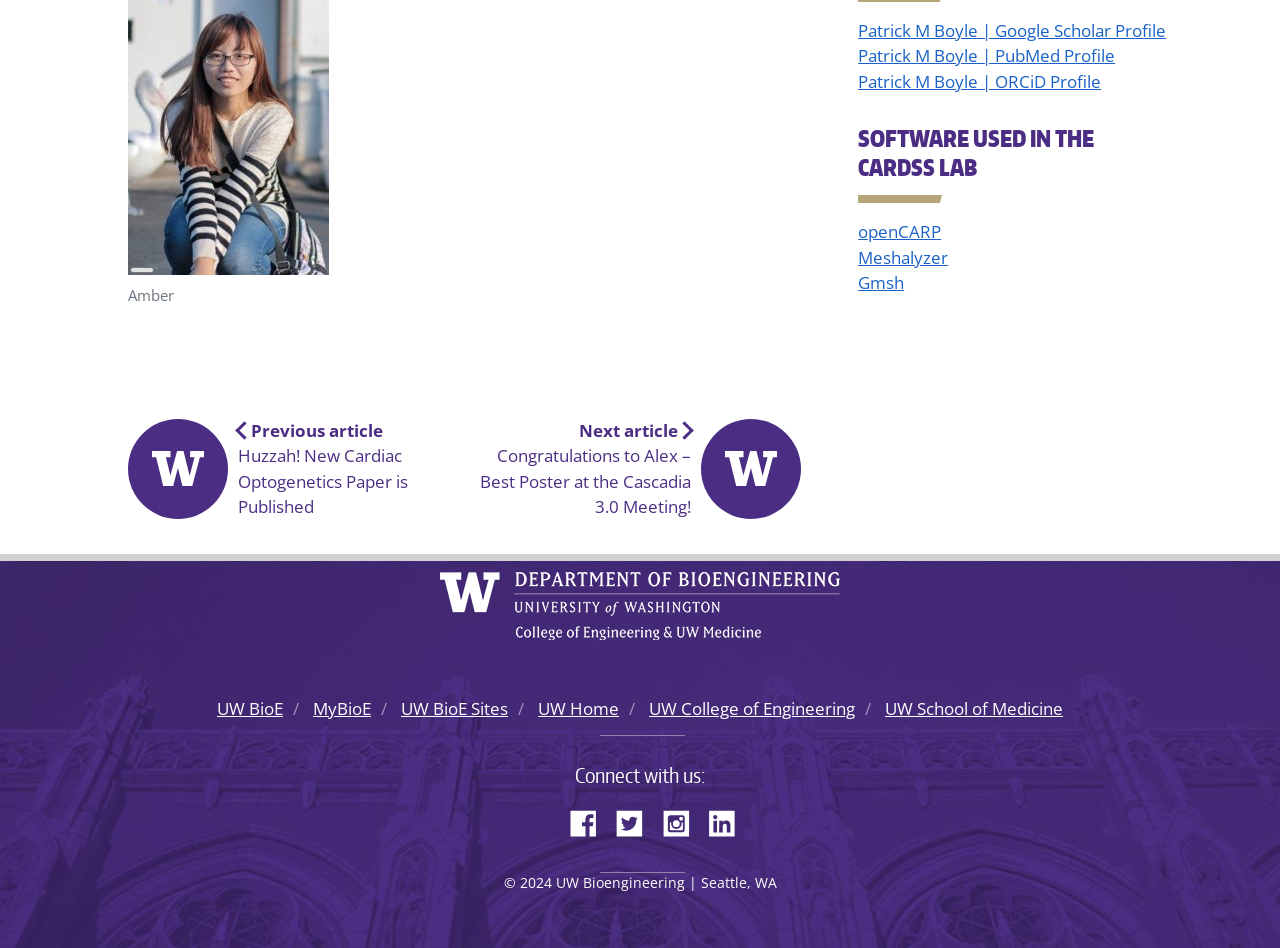Please specify the bounding box coordinates of the element that should be clicked to execute the given instruction: 'Connect with us on Facebook'. Ensure the coordinates are four float numbers between 0 and 1, expressed as [left, top, right, bottom].

[0.445, 0.843, 0.478, 0.887]